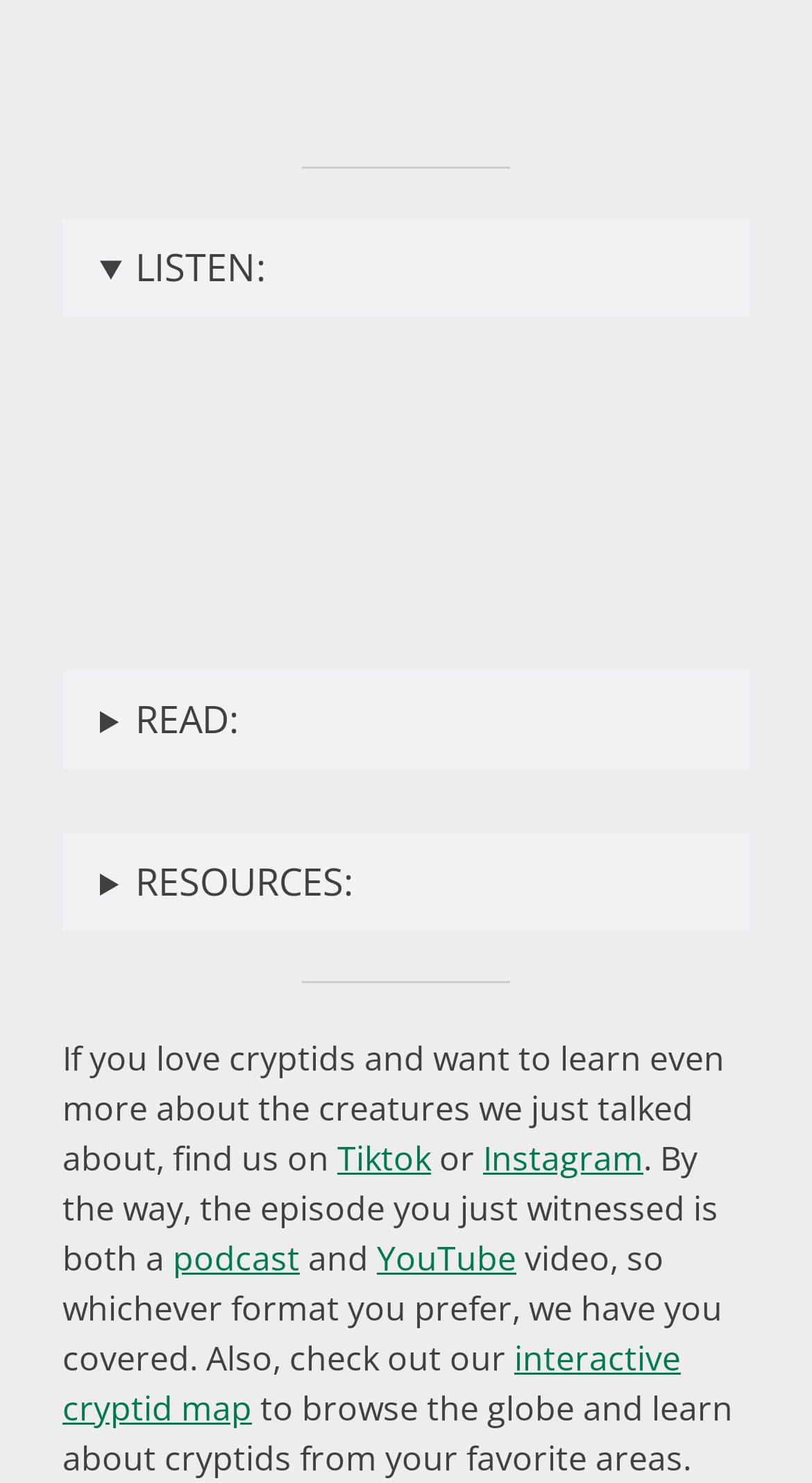What is the theme of the webpage?
Answer briefly with a single word or phrase based on the image.

Cryptids